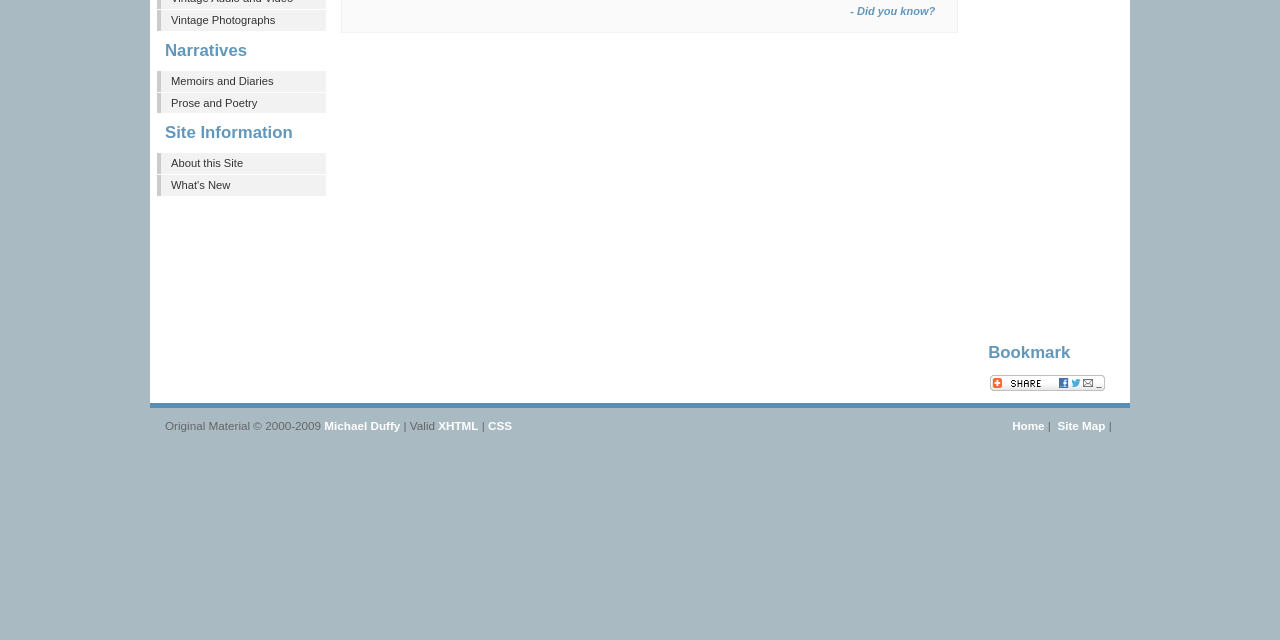Extract the bounding box coordinates of the UI element described by: "Home". The coordinates should include four float numbers ranging from 0 to 1, e.g., [left, top, right, bottom].

[0.791, 0.654, 0.816, 0.675]